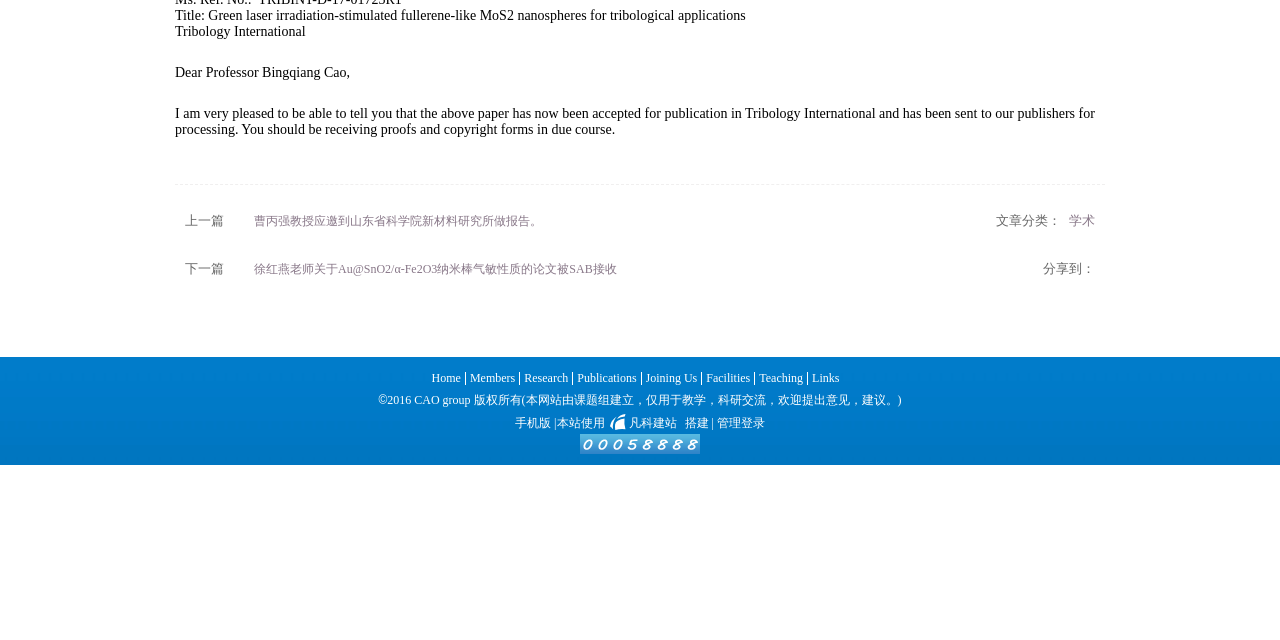Please determine the bounding box coordinates for the element with the description: "手机版".

[0.402, 0.649, 0.431, 0.671]